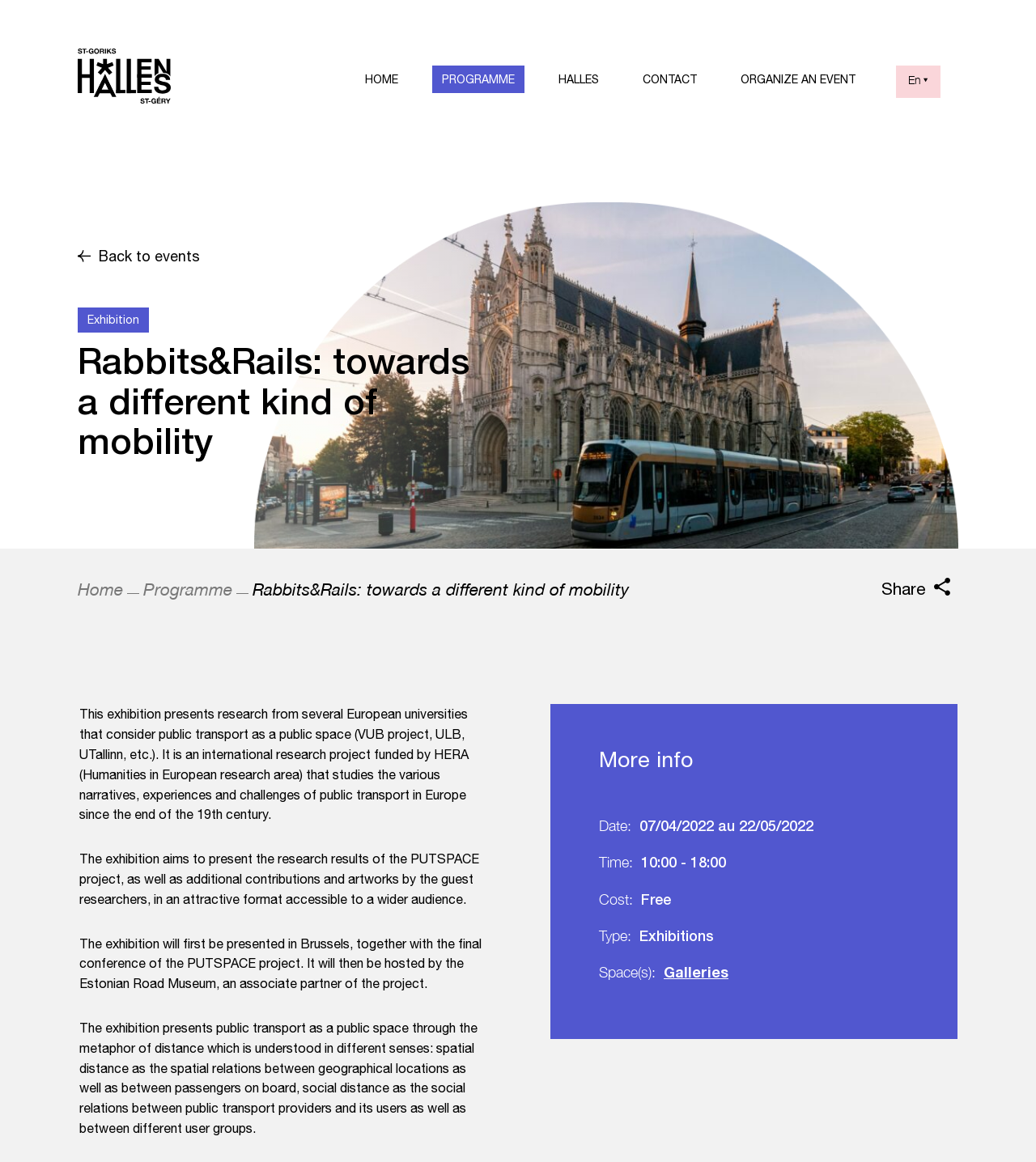Find and indicate the bounding box coordinates of the region you should select to follow the given instruction: "Click on the HOME link".

[0.343, 0.057, 0.394, 0.08]